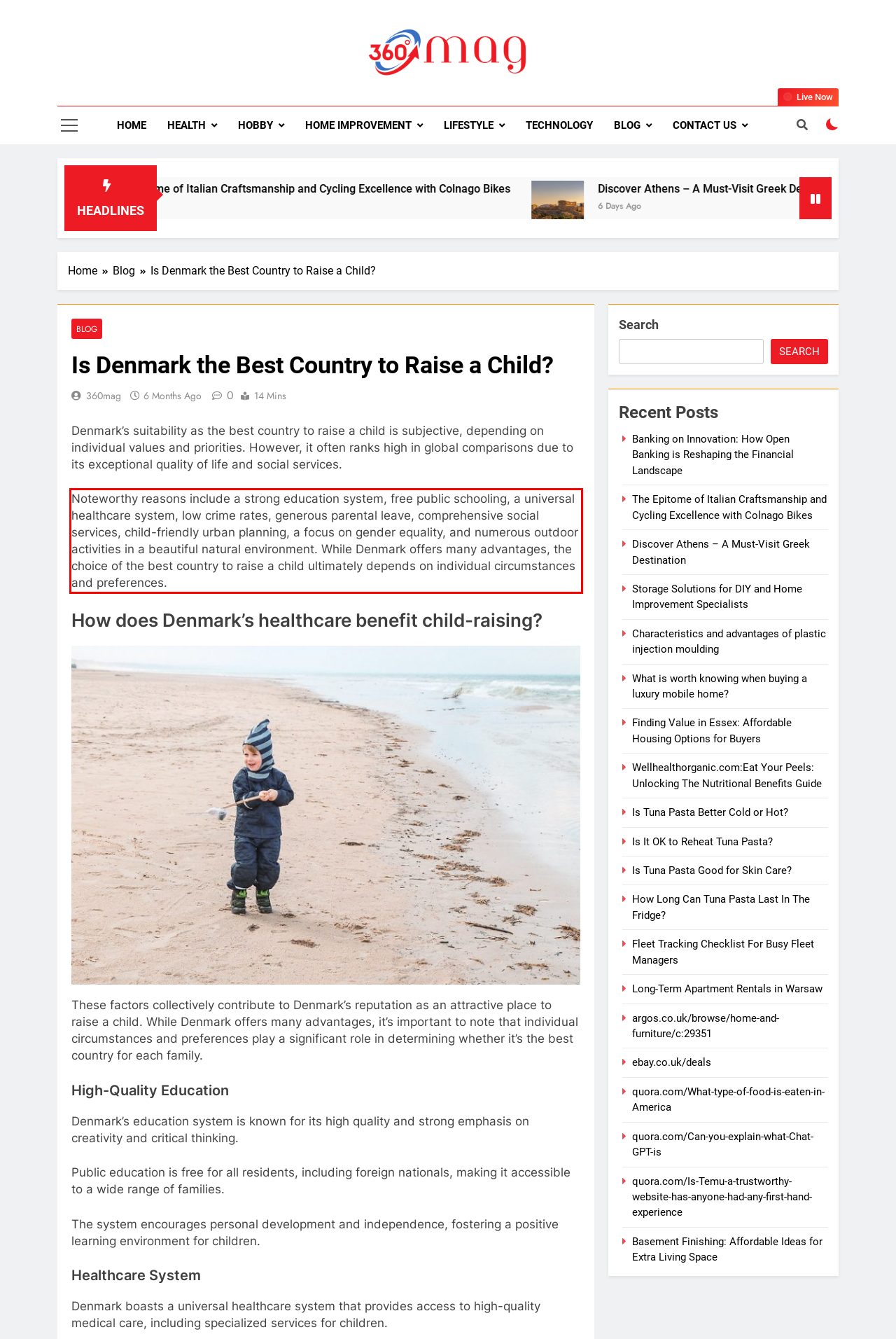Please analyze the screenshot of a webpage and extract the text content within the red bounding box using OCR.

Noteworthy reasons include a strong education system, free public schooling, a universal healthcare system, low crime rates, generous parental leave, comprehensive social services, child-friendly urban planning, a focus on gender equality, and numerous outdoor activities in a beautiful natural environment. While Denmark offers many advantages, the choice of the best country to raise a child ultimately depends on individual circumstances and preferences.